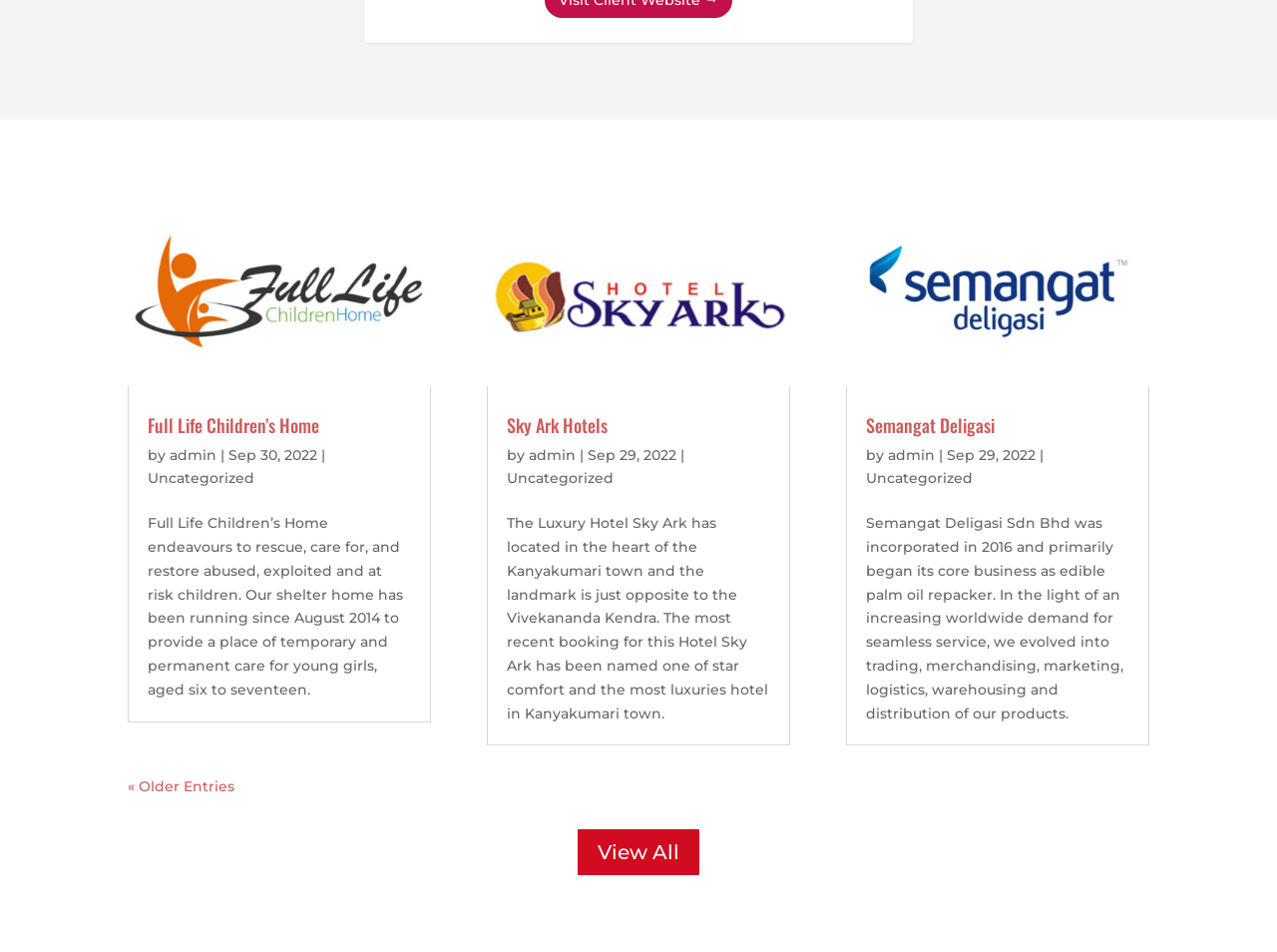Who is the author of the article 'Sky Ark Hotels'?
Use the image to answer the question with a single word or phrase.

admin